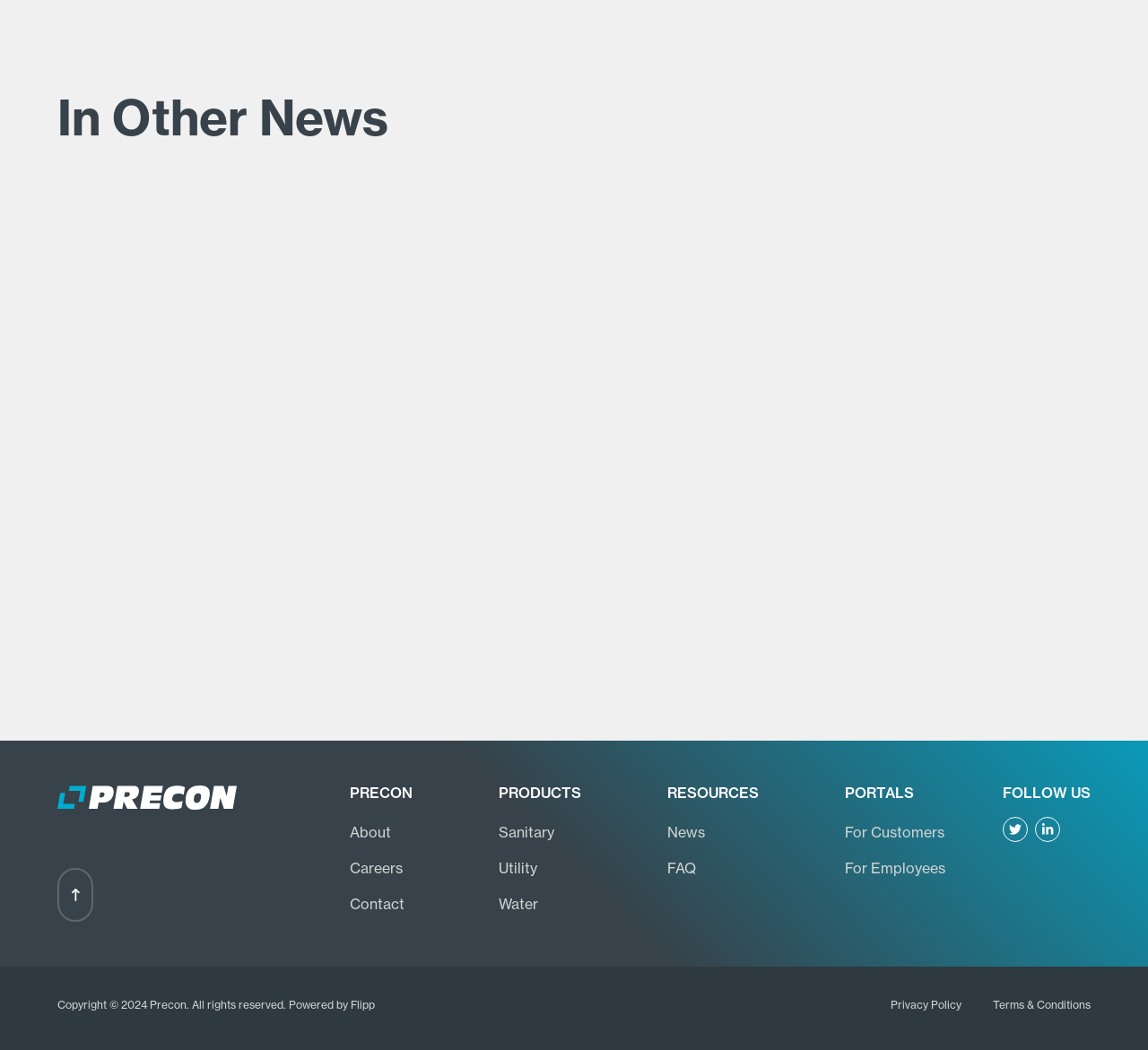Please predict the bounding box coordinates of the element's region where a click is necessary to complete the following instruction: "scroll to top". The coordinates should be represented by four float numbers between 0 and 1, i.e., [left, top, right, bottom].

[0.05, 0.827, 0.206, 0.878]